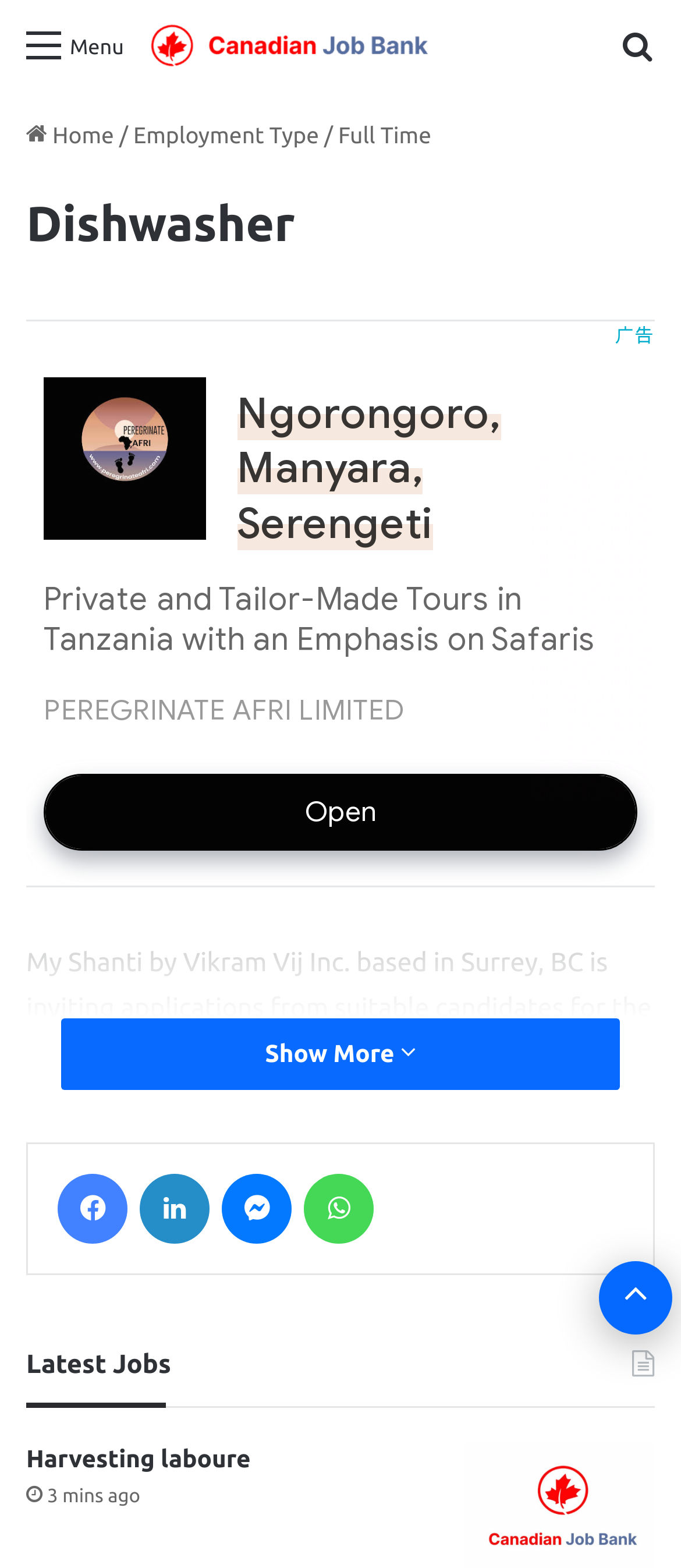Identify the bounding box coordinates for the region of the element that should be clicked to carry out the instruction: "View the 'Home' page". The bounding box coordinates should be four float numbers between 0 and 1, i.e., [left, top, right, bottom].

[0.038, 0.079, 0.167, 0.094]